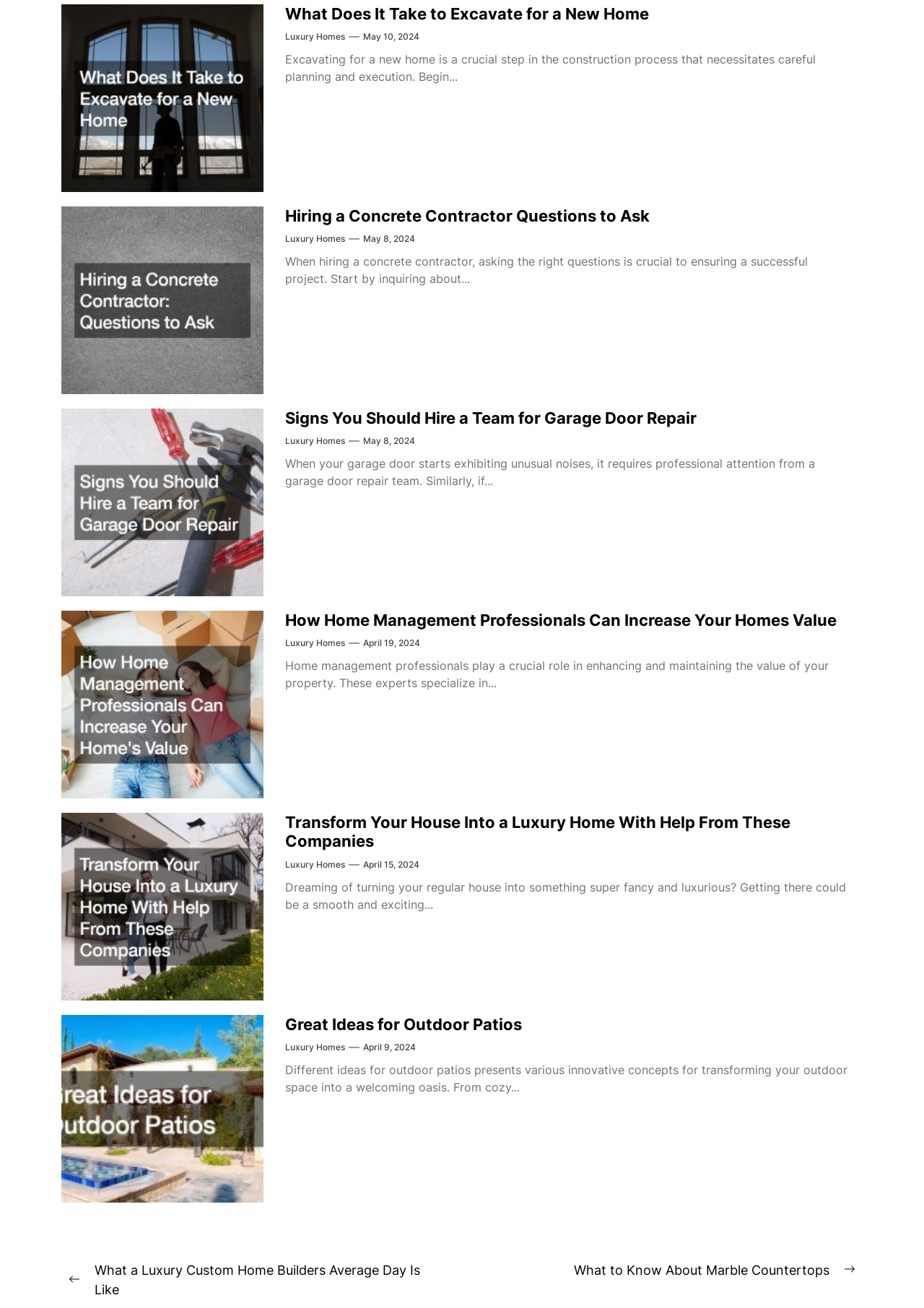Respond concisely with one word or phrase to the following query:
What is the date of the latest article?

May 10, 2024